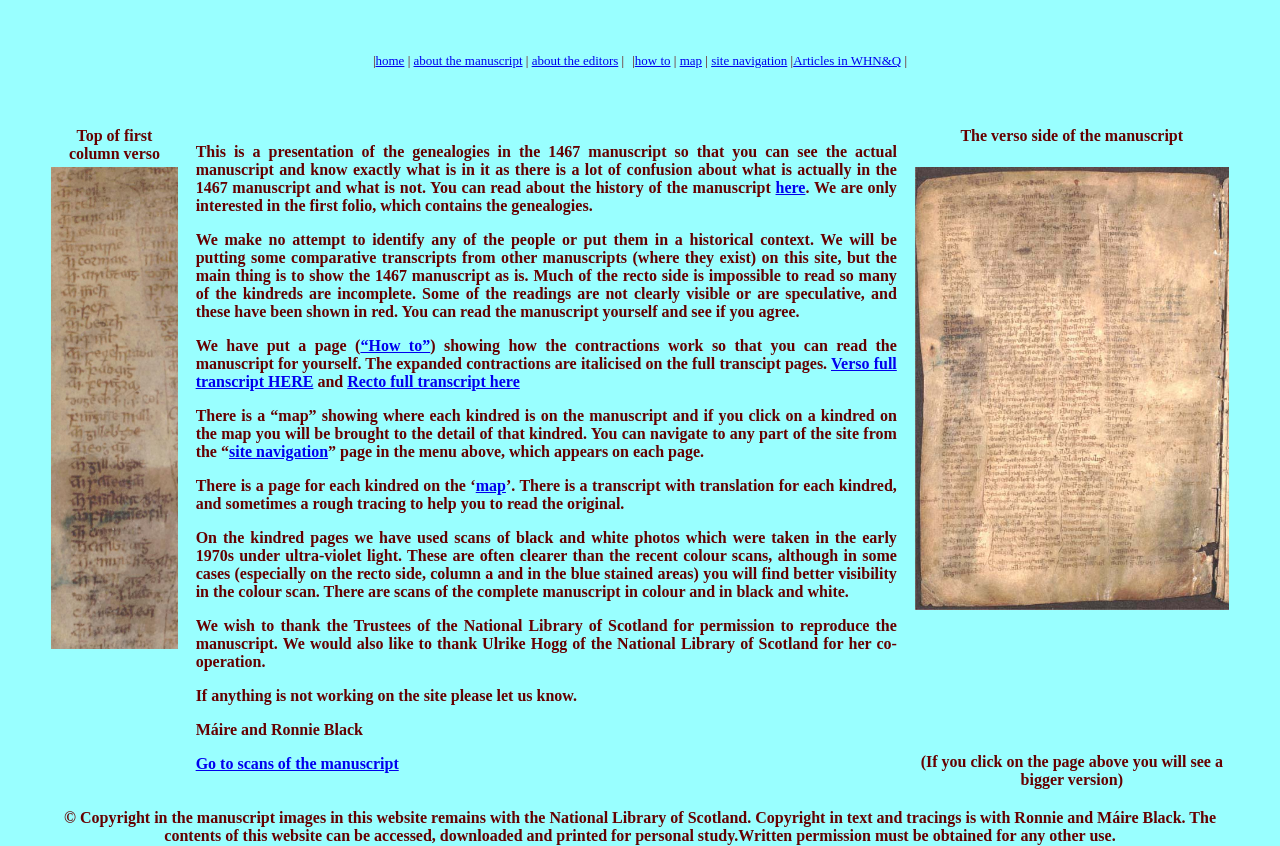Can you identify the bounding box coordinates of the clickable region needed to carry out this instruction: 'read about the history of the manuscript'? The coordinates should be four float numbers within the range of 0 to 1, stated as [left, top, right, bottom].

[0.606, 0.212, 0.629, 0.232]